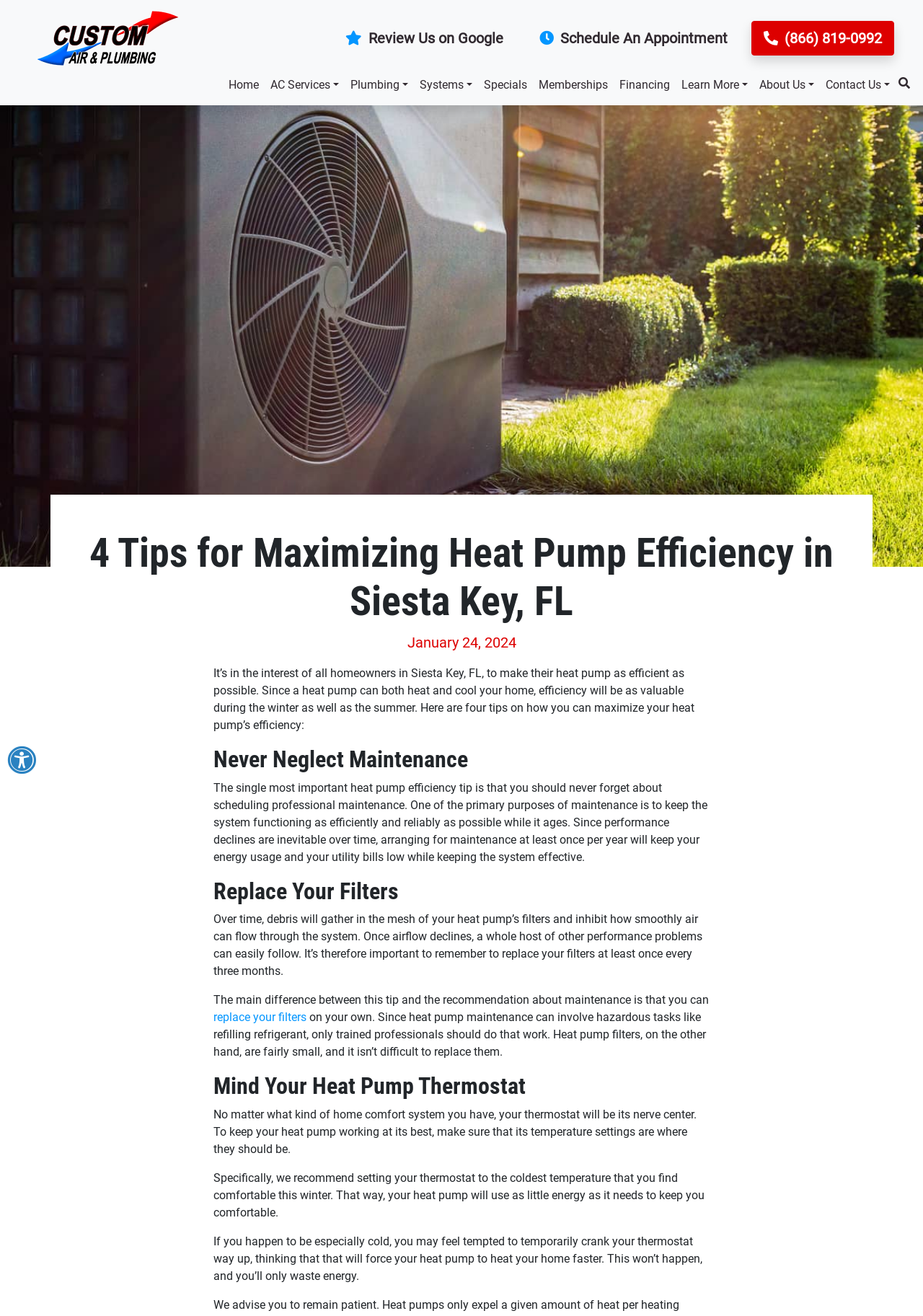Find the bounding box coordinates of the clickable area that will achieve the following instruction: "Click the 'Schedule An Appointment' button".

[0.571, 0.016, 0.802, 0.042]